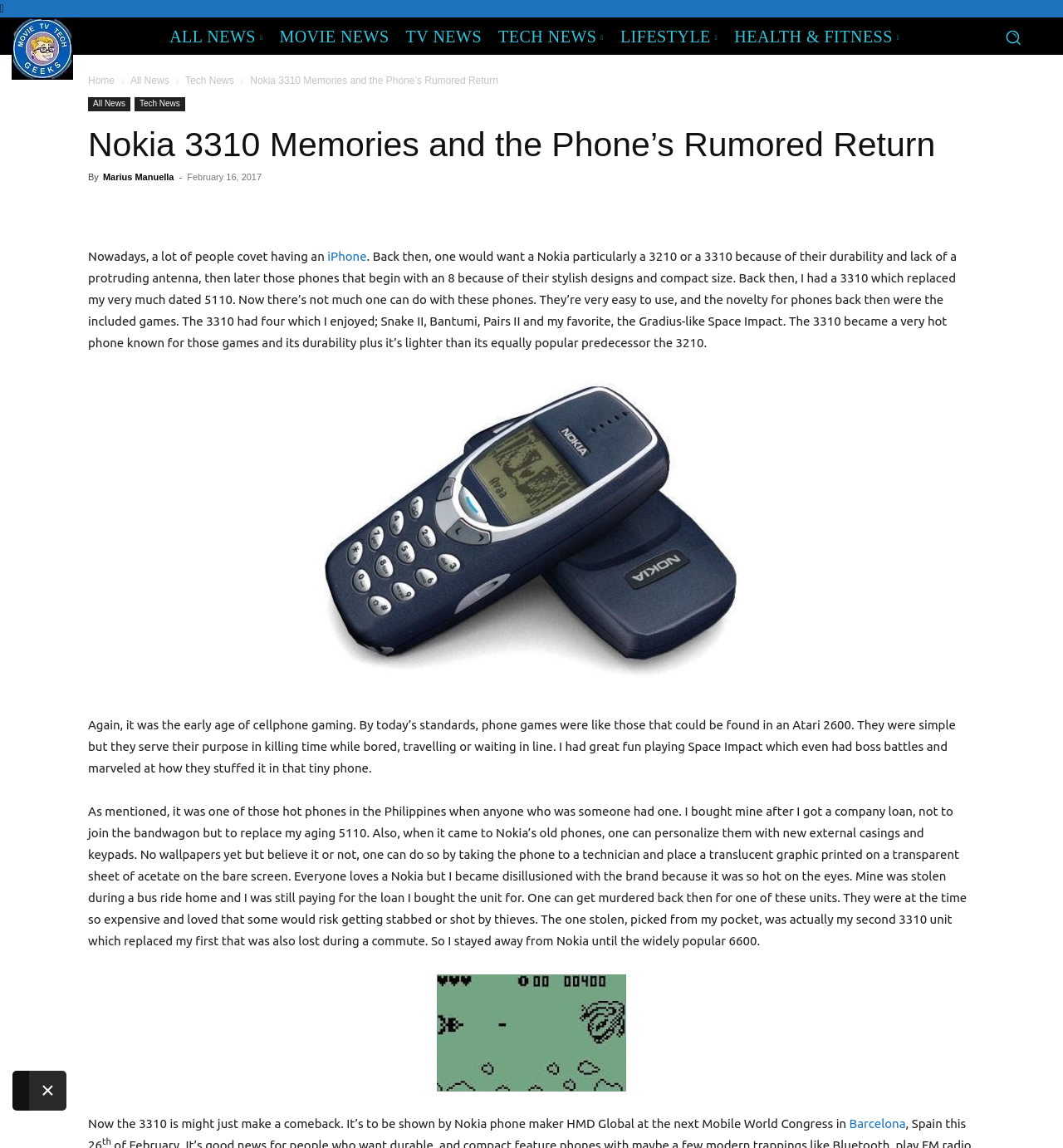Where will the new Nokia 3310 be shown?
Answer briefly with a single word or phrase based on the image.

Mobile World Congress in Barcelona